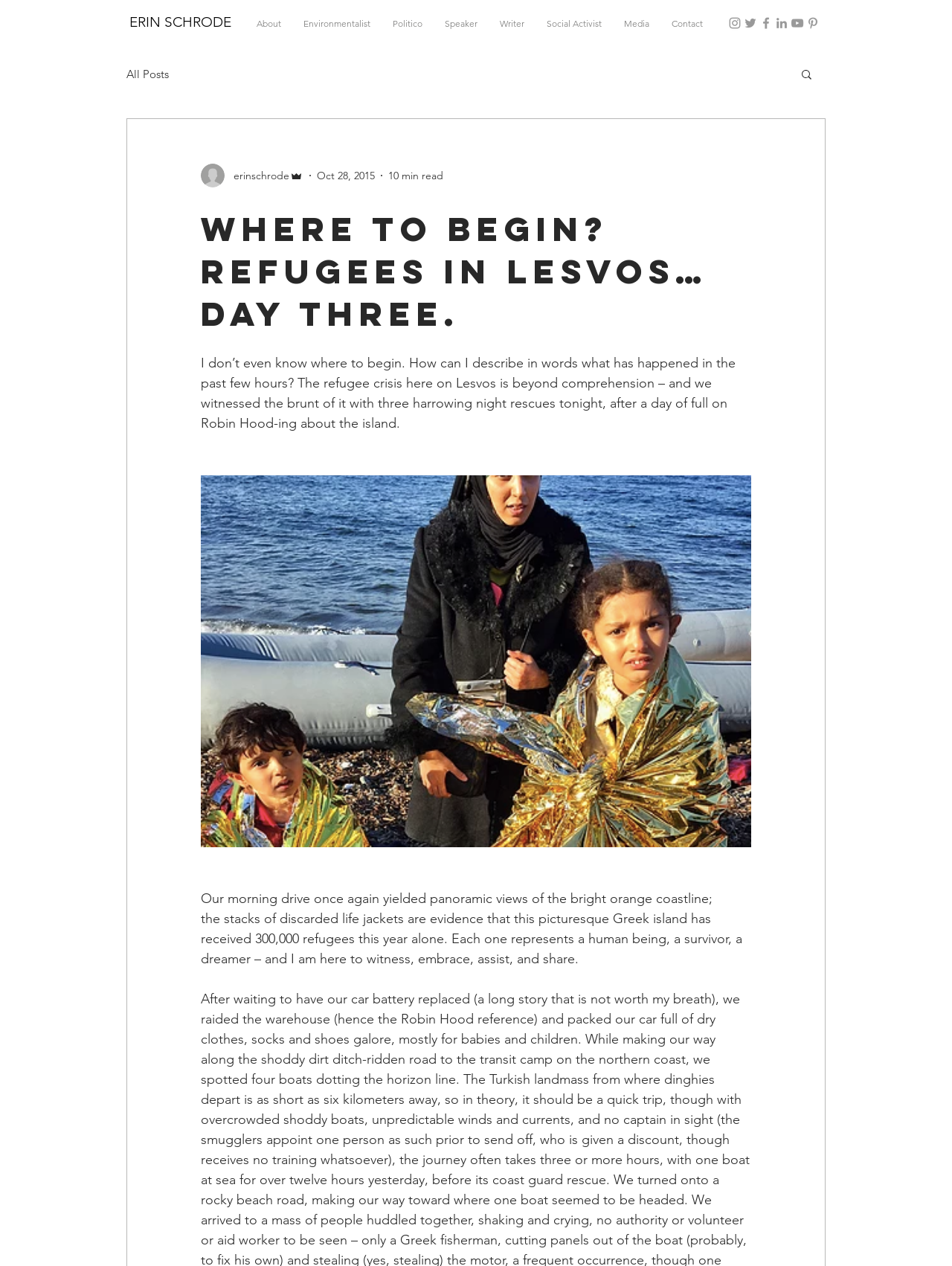Determine the main heading of the webpage and generate its text.

Where to Begin? Refugees in Lesvos… Day Three.